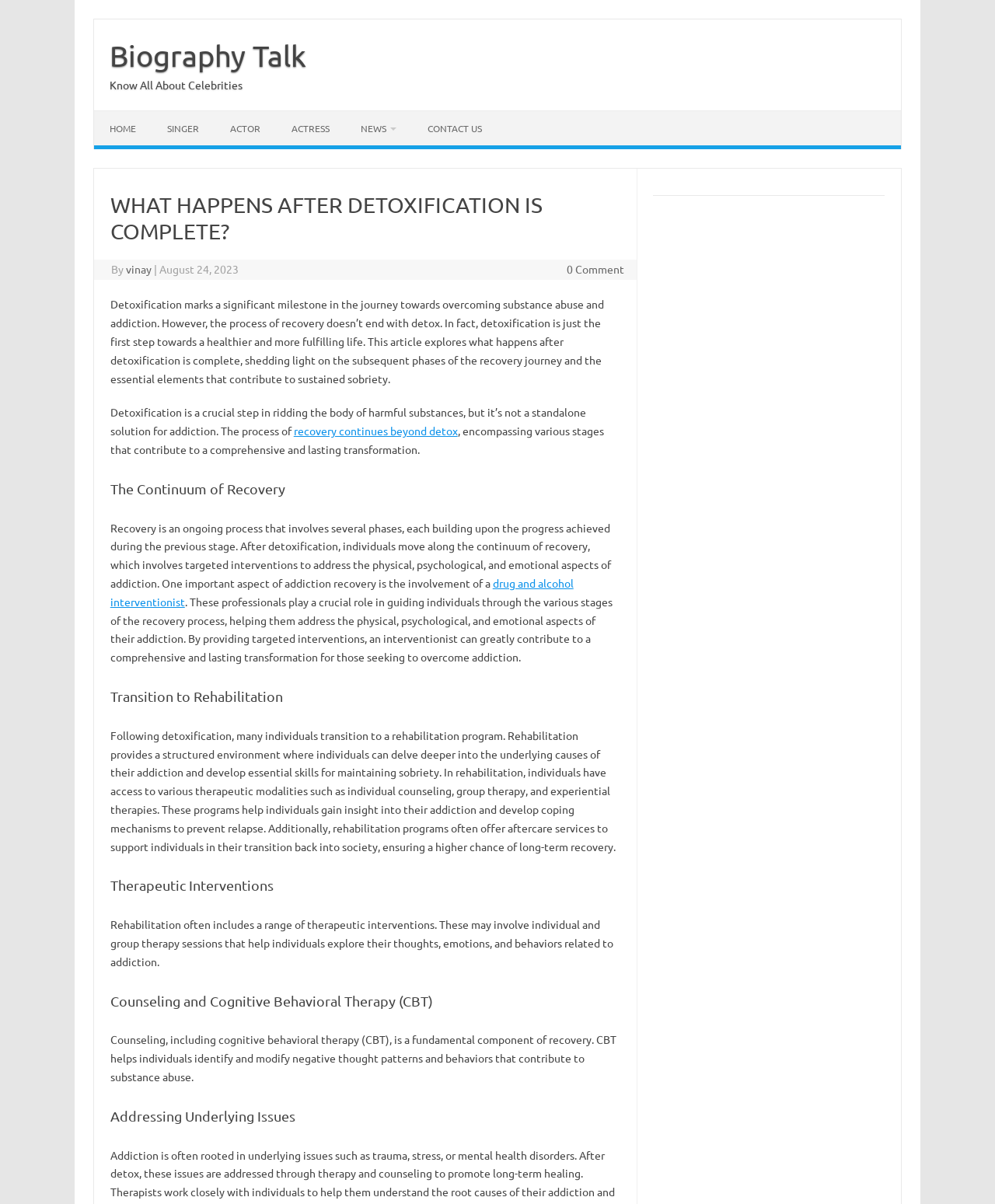Provide a thorough and detailed response to the question by examining the image: 
What is the purpose of rehabilitation?

Based on the webpage, rehabilitation provides a structured environment where individuals can delve deeper into the underlying causes of their addiction and develop essential skills for maintaining sobriety.